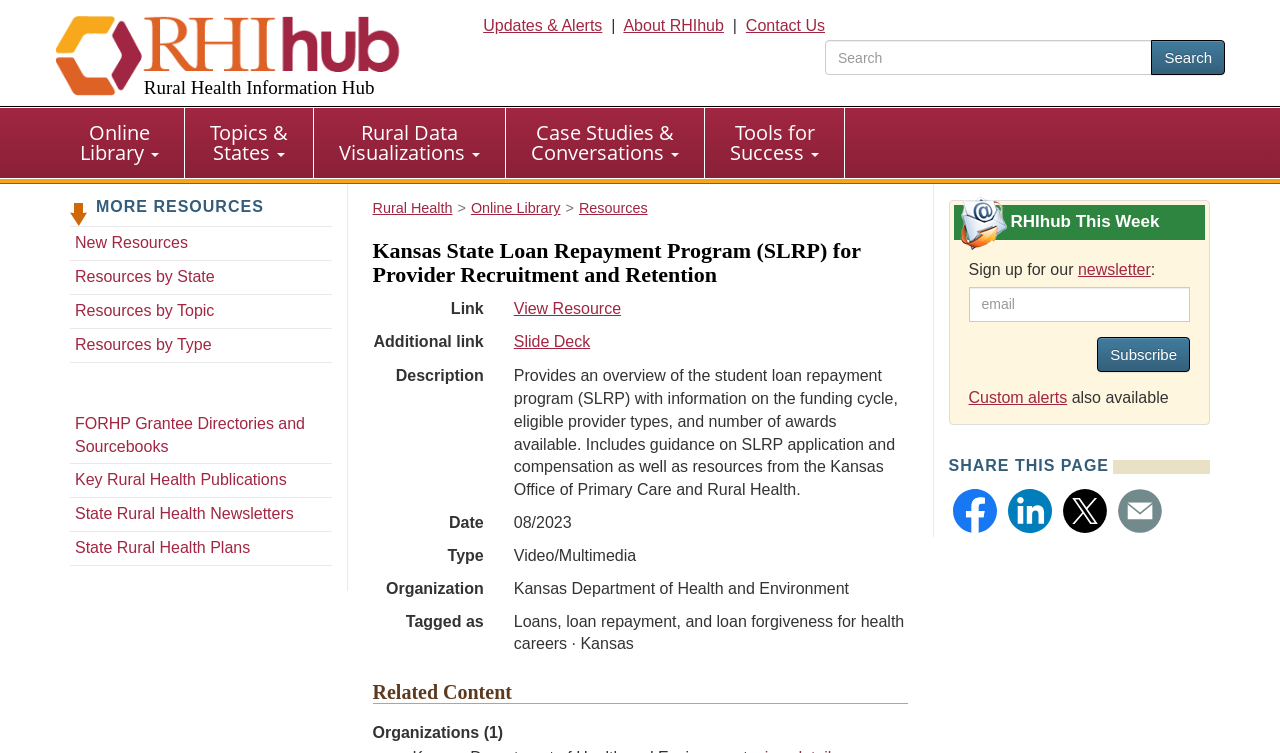Provide a short answer using a single word or phrase for the following question: 
What is the purpose of the SLRP?

Provider Recruitment and Retention